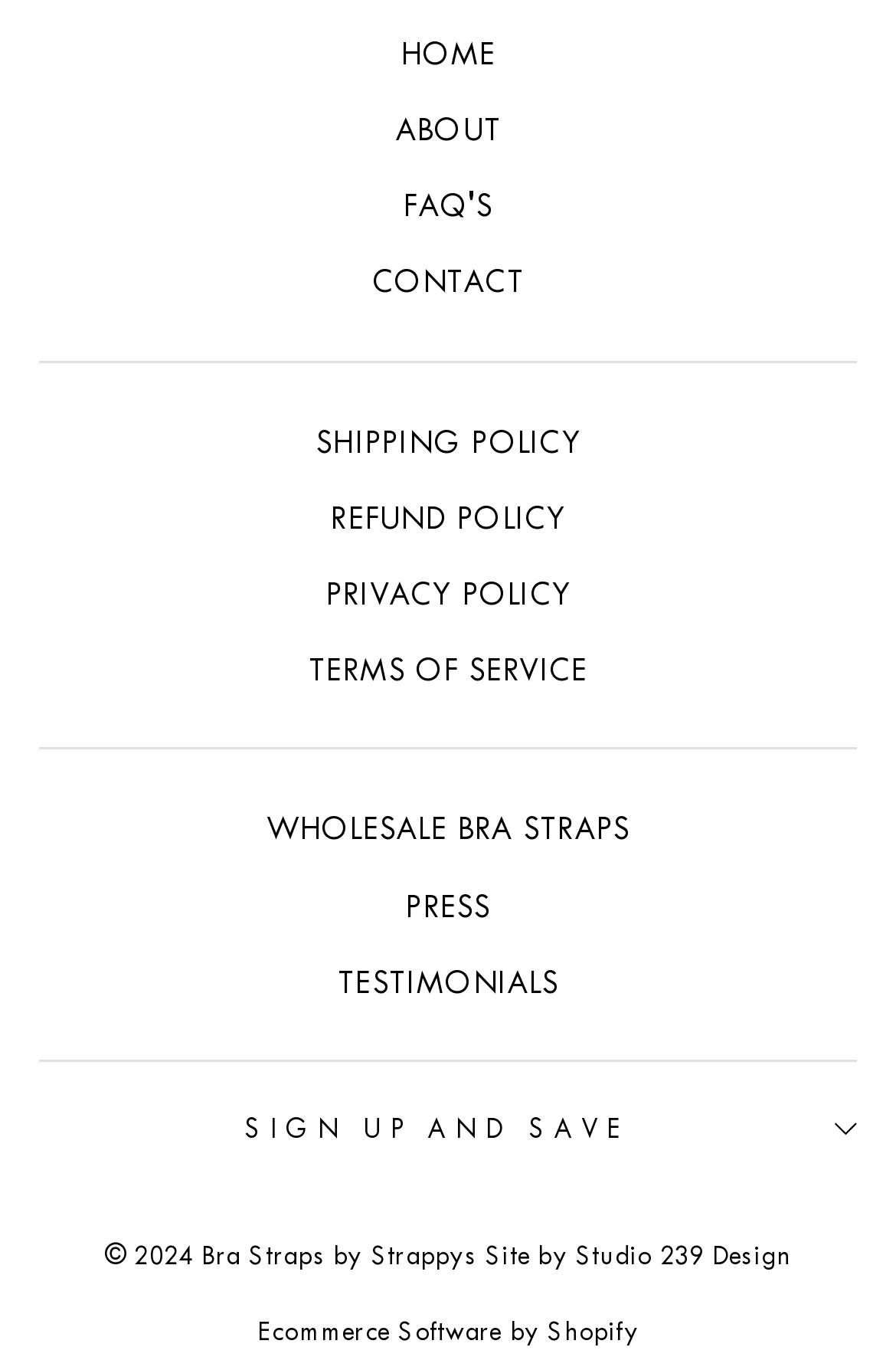Can you identify the bounding box coordinates of the clickable region needed to carry out this instruction: 'view shipping policy'? The coordinates should be four float numbers within the range of 0 to 1, stated as [left, top, right, bottom].

[0.352, 0.298, 0.648, 0.347]